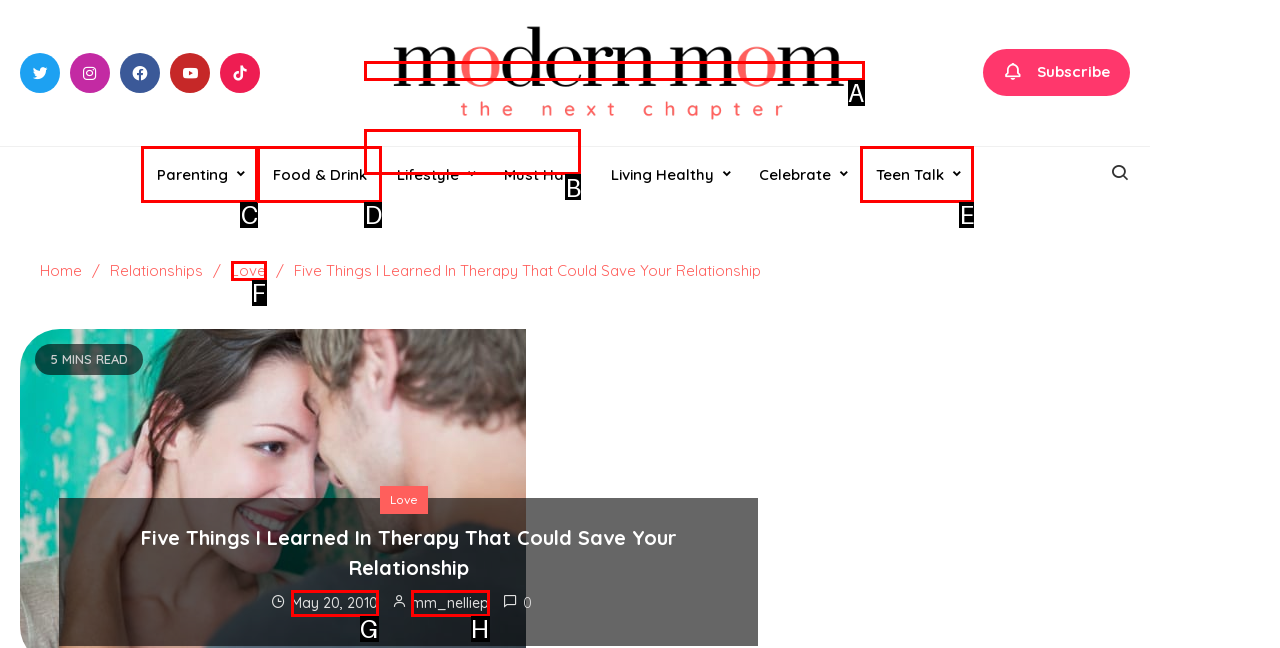Specify which element within the red bounding boxes should be clicked for this task: Click on the ModernMom link Respond with the letter of the correct option.

A